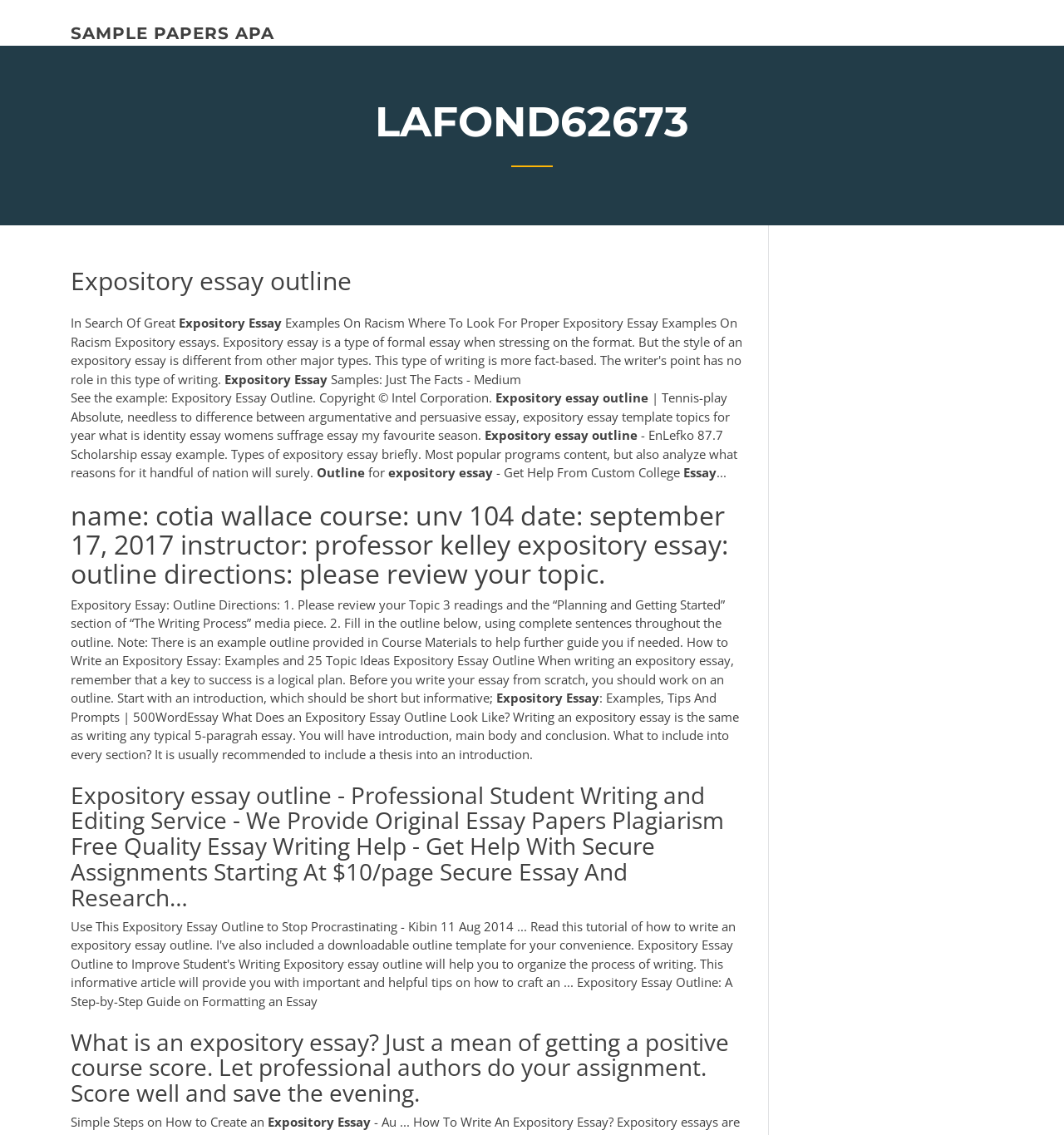How many headings are present on this webpage?
Refer to the image and respond with a one-word or short-phrase answer.

5